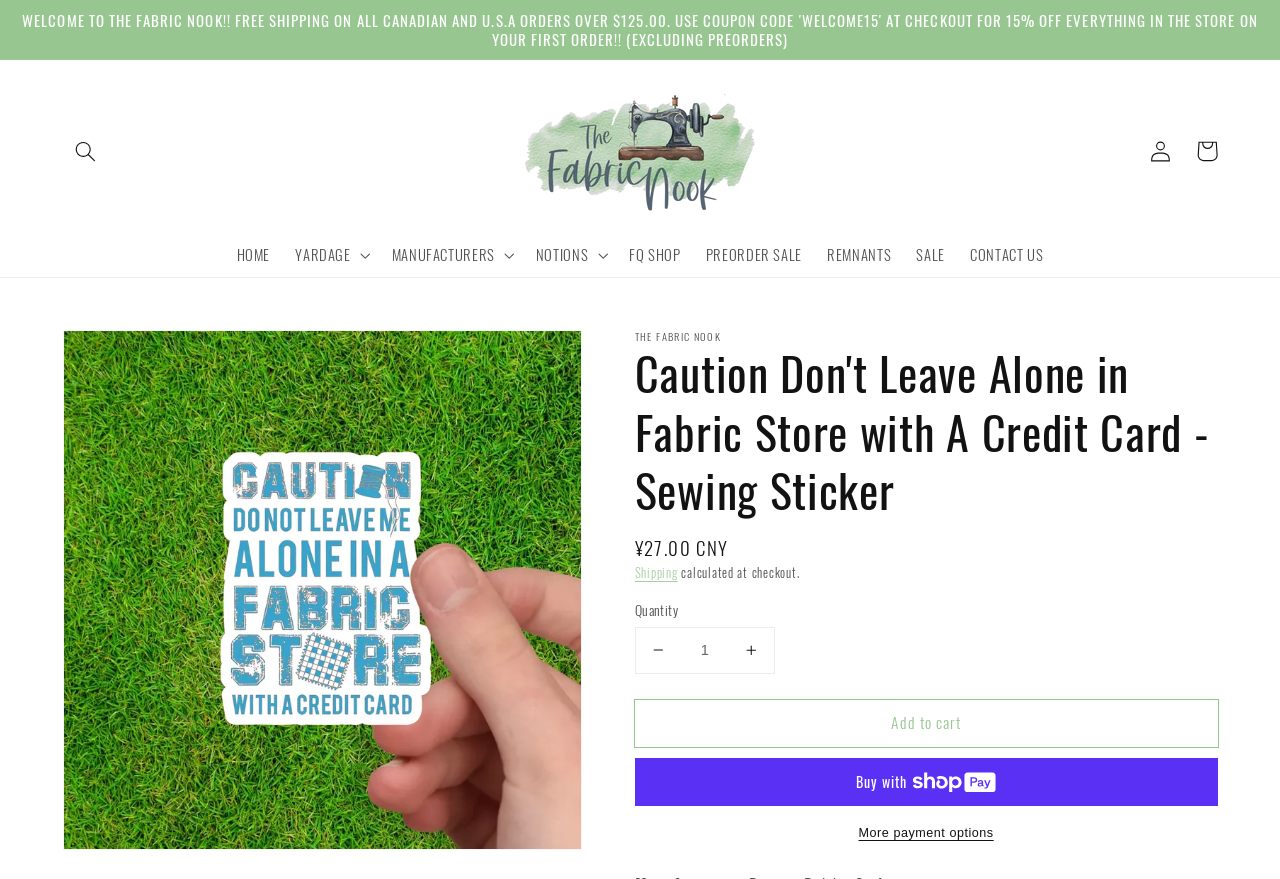Provide the bounding box coordinates of the HTML element this sentence describes: "SALE". The bounding box coordinates consist of four float numbers between 0 and 1, i.e., [left, top, right, bottom].

[0.706, 0.265, 0.748, 0.315]